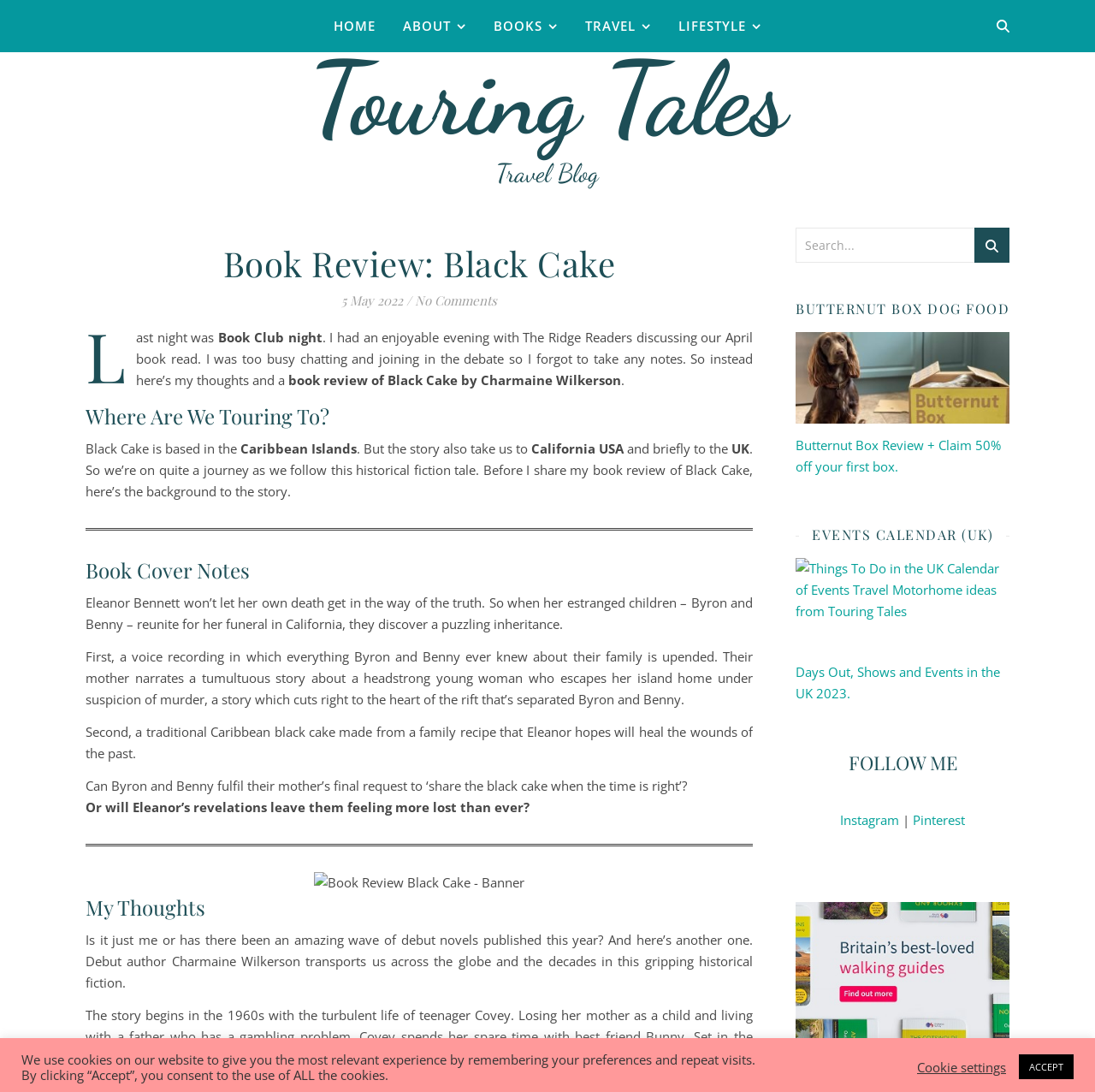What is the name of the blog or website?
Answer the question with a single word or phrase by looking at the picture.

Touring Tales